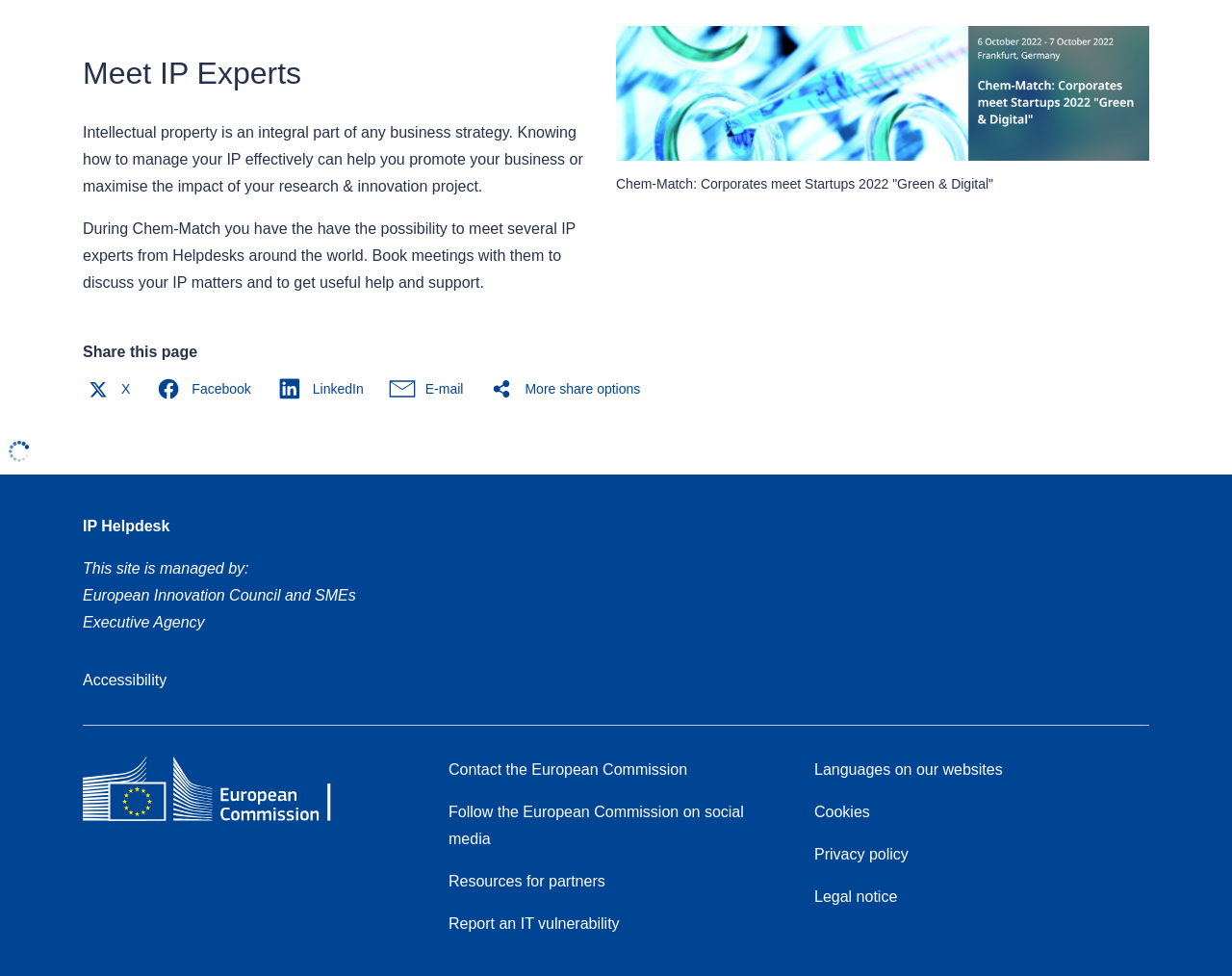What is the name of the logo displayed at the bottom of the webpage?
Please provide a detailed and comprehensive answer to the question.

The webpage displays a logo at the bottom, which is identified as the European Commission logo, as indicated by the image element with the description 'European Commission logo'.